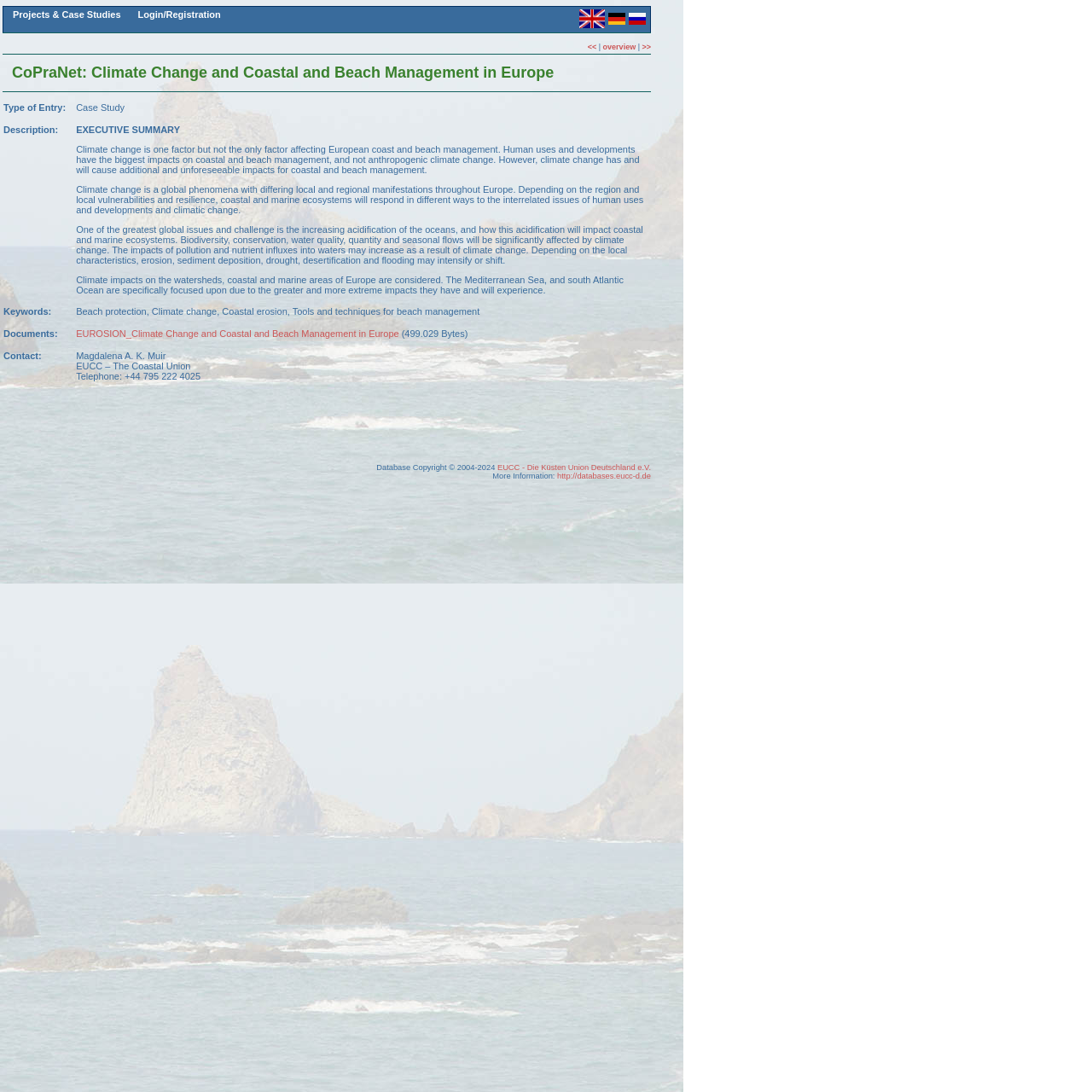What is the name of the document available for download?
Provide a well-explained and detailed answer to the question.

The name of the document available for download is obtained from the table cell with the text 'EUROSION_Climate Change and Coastal and Beach Management in Europe' which is located in the table with the row header 'Documents:'.